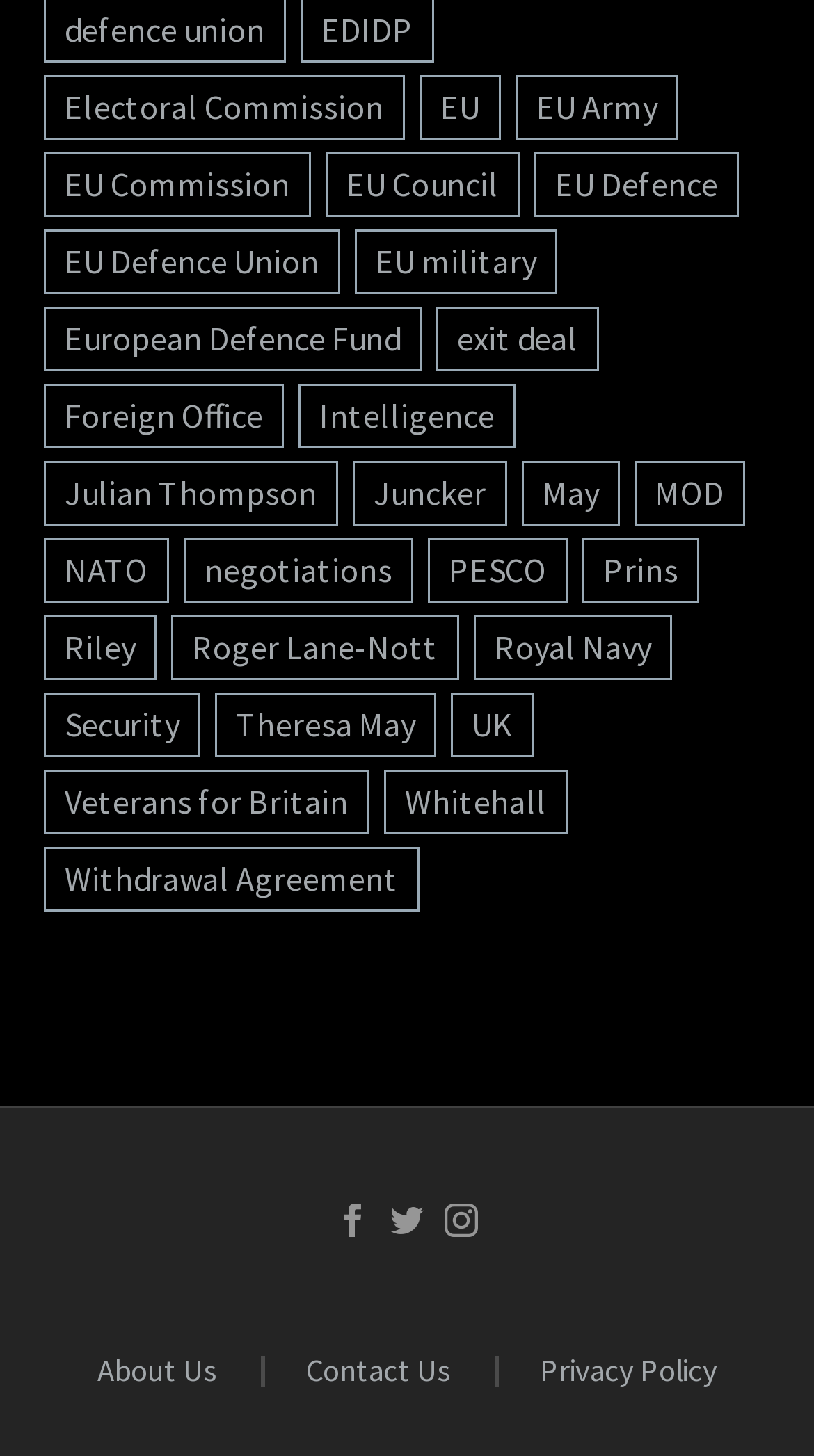Please find the bounding box coordinates of the element that needs to be clicked to perform the following instruction: "Go to About Us". The bounding box coordinates should be four float numbers between 0 and 1, represented as [left, top, right, bottom].

[0.119, 0.931, 0.268, 0.953]